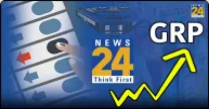What do the elements surrounding the logo resemble?
Can you provide an in-depth and detailed response to the question?

The design elements surrounding the News24 logo resemble a touch interface, implying interaction or selection, which might represent choices in news content or viewing options.